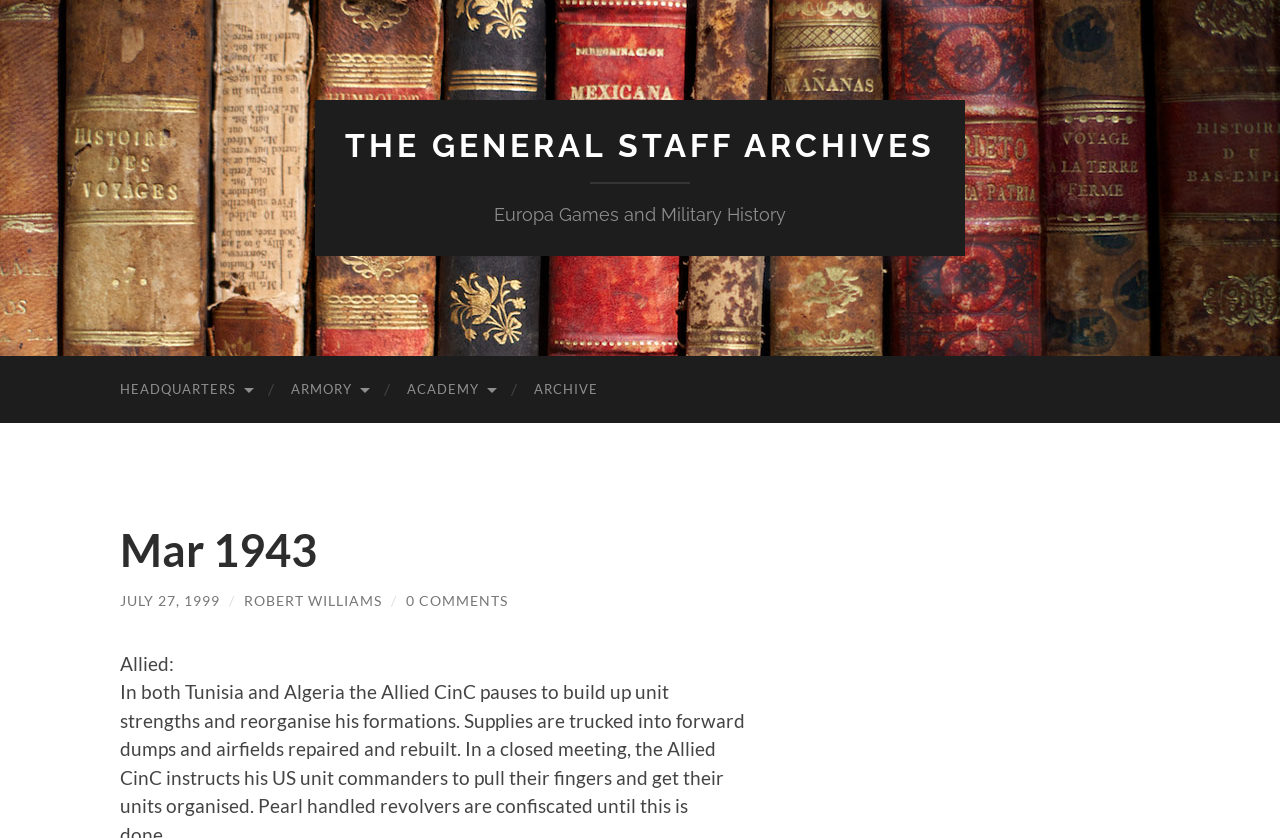What is the topic of the article?
Using the image as a reference, answer the question in detail.

The topic of the article can be inferred from the static text elements that describe military actions and events, such as 'the Allied CinC pauses to build up unit strengths and reorganise his formations'.